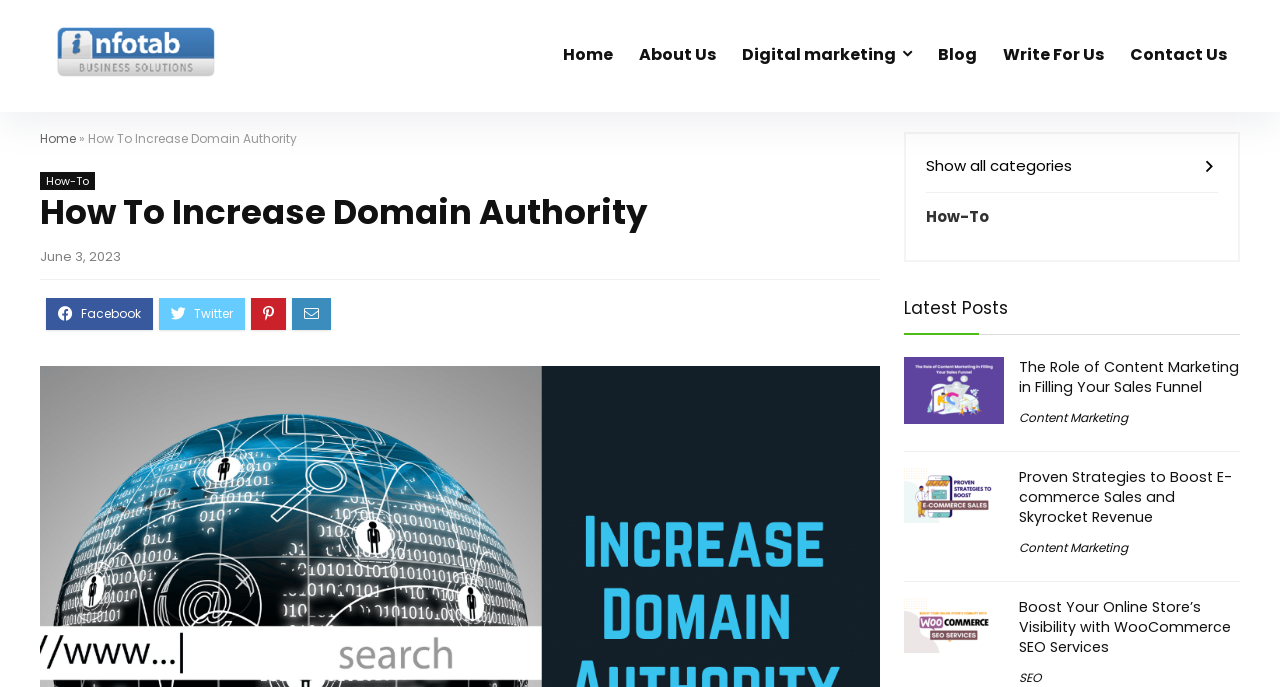Extract the bounding box coordinates for the described element: "alt="WooCommerce SEO"". The coordinates should be represented as four float numbers between 0 and 1: [left, top, right, bottom].

[0.706, 0.87, 0.784, 0.901]